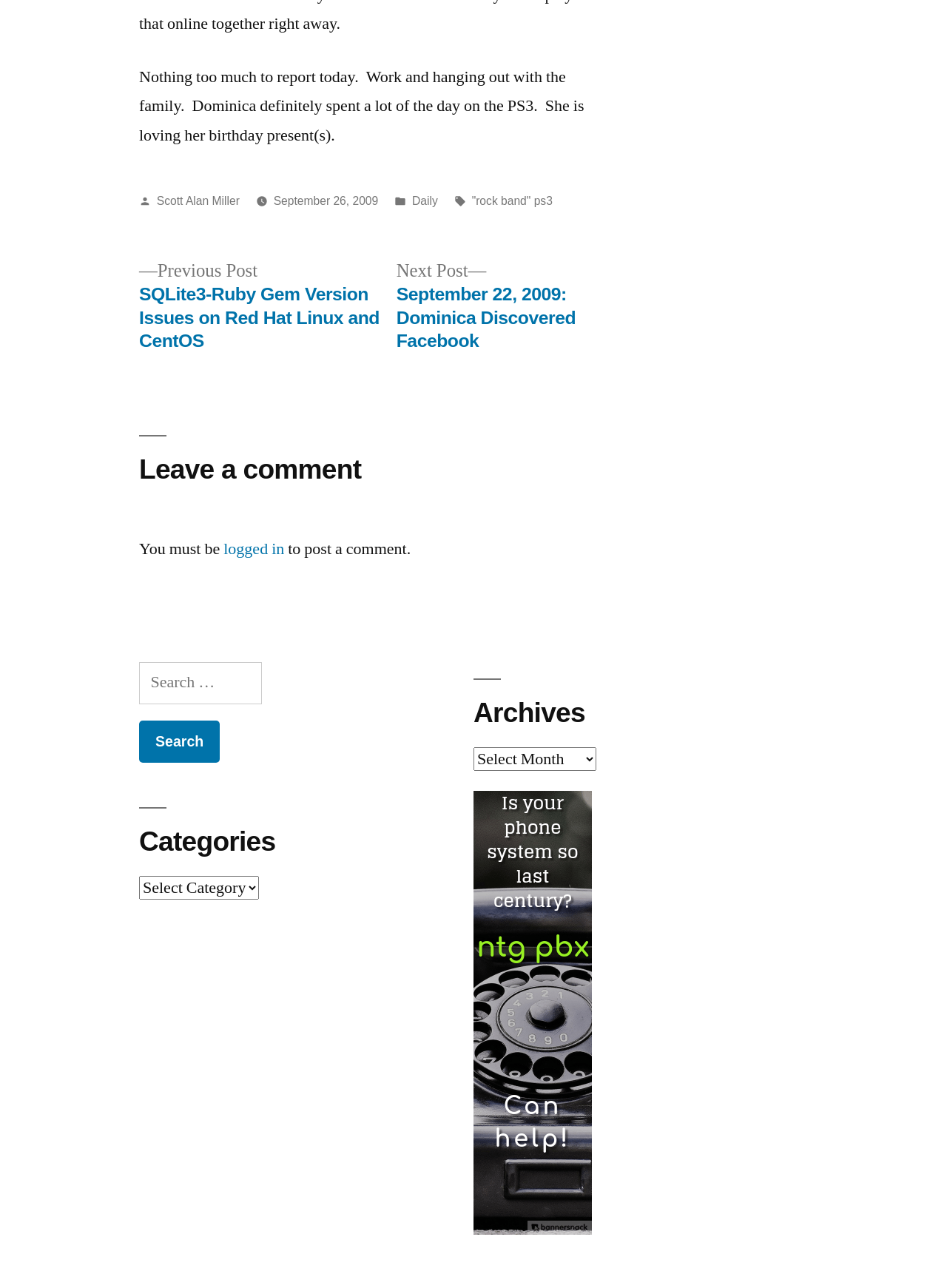Can you specify the bounding box coordinates for the region that should be clicked to fulfill this instruction: "View archives".

[0.5, 0.58, 0.63, 0.599]